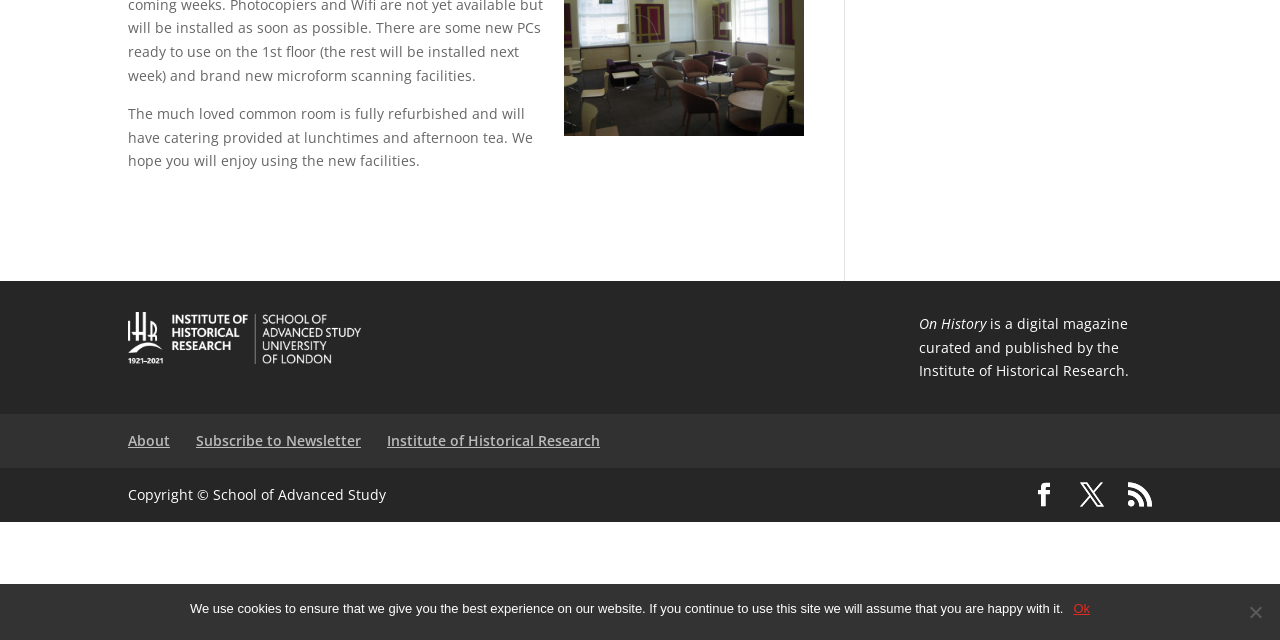Based on the element description: "Facebook", identify the bounding box coordinates for this UI element. The coordinates must be four float numbers between 0 and 1, listed as [left, top, right, bottom].

[0.806, 0.754, 0.825, 0.793]